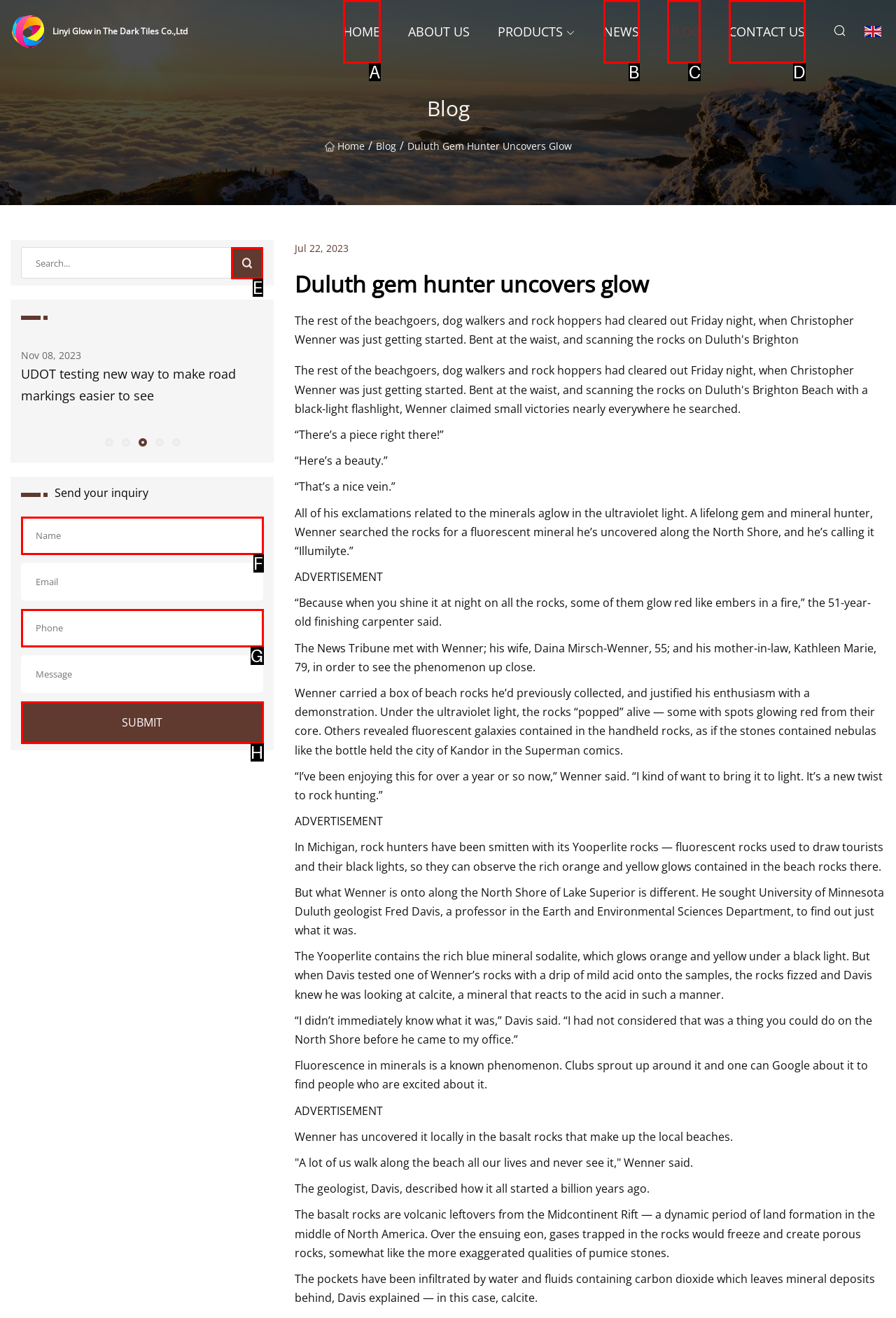Determine which HTML element should be clicked for this task: Go to the 'BLOG' page
Provide the option's letter from the available choices.

C